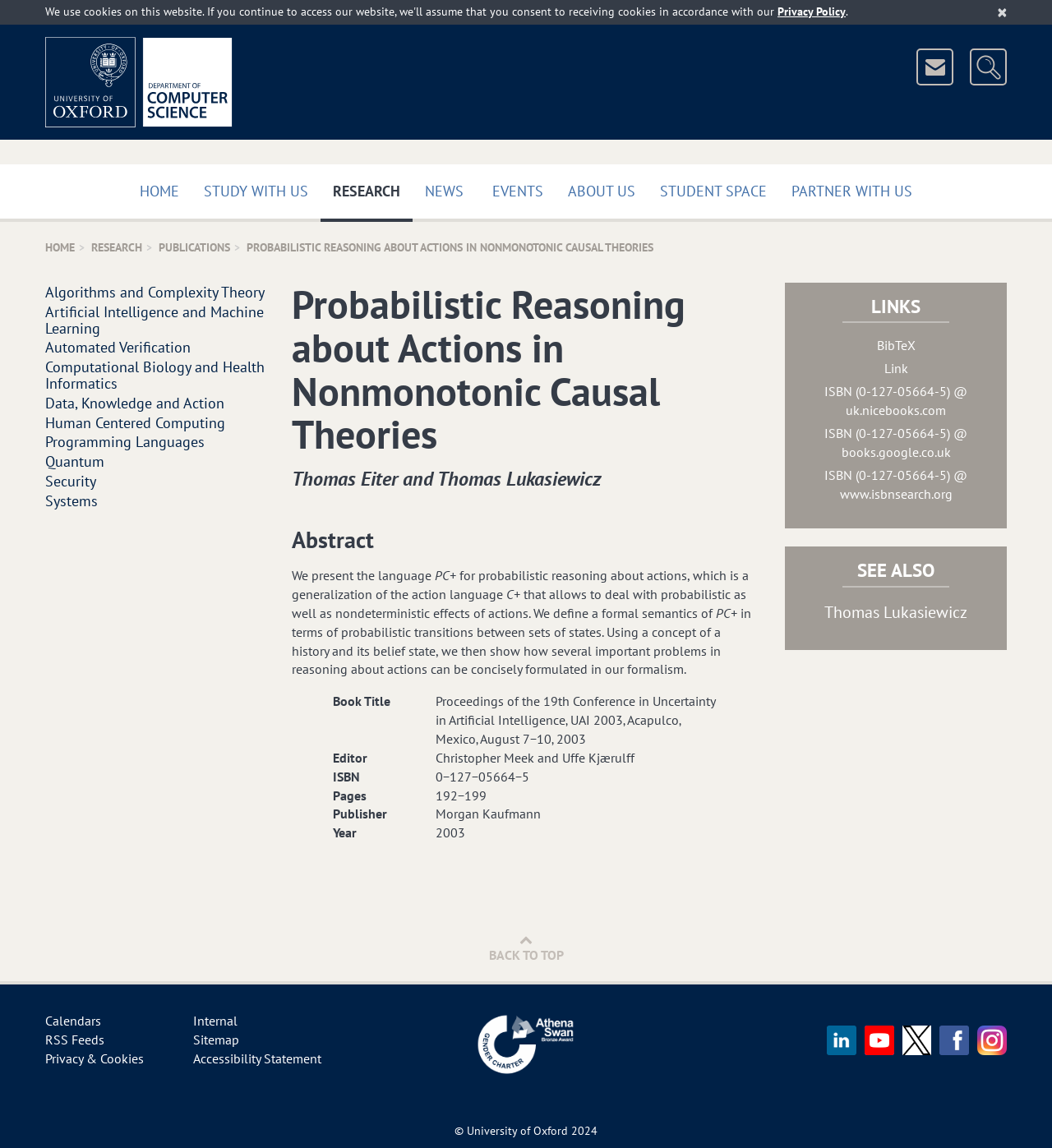Extract the text of the main heading from the webpage.

Probabilistic Reasoning about Actions in Nonmonotonic Causal Theories